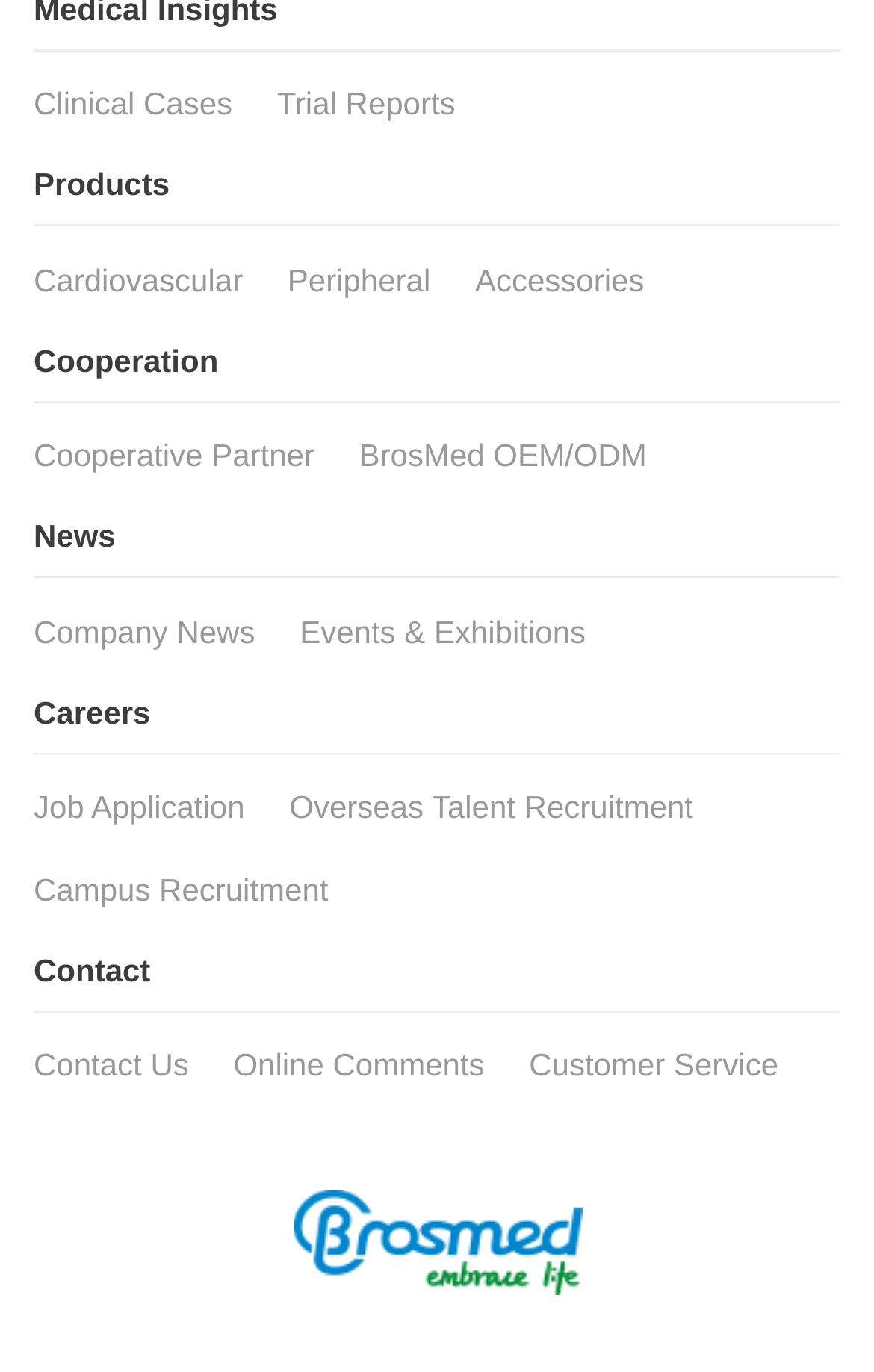Find the bounding box coordinates of the element's region that should be clicked in order to follow the given instruction: "View clinical cases". The coordinates should consist of four float numbers between 0 and 1, i.e., [left, top, right, bottom].

[0.038, 0.062, 0.266, 0.088]